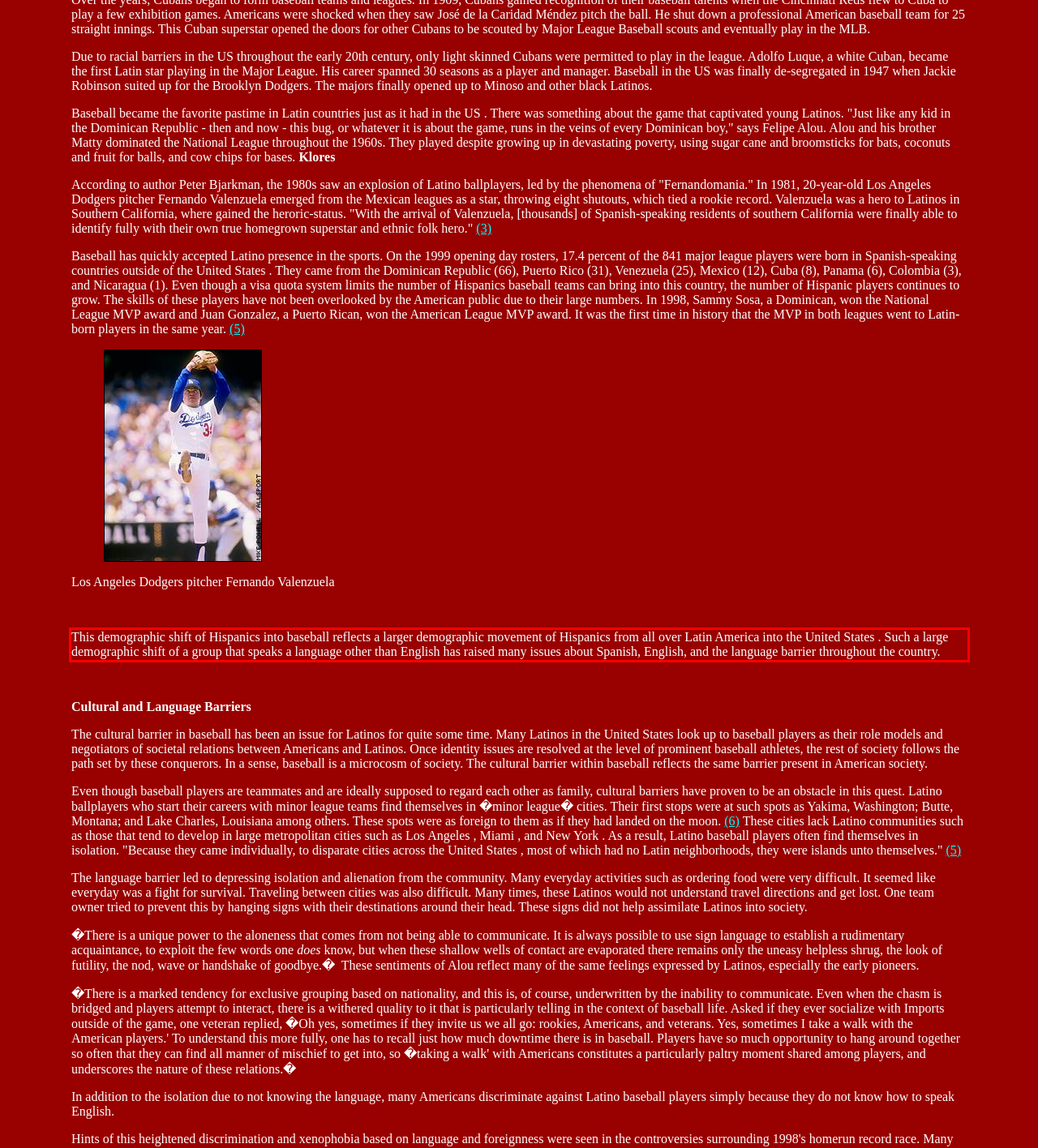You are presented with a webpage screenshot featuring a red bounding box. Perform OCR on the text inside the red bounding box and extract the content.

This demographic shift of Hispanics into baseball reflects a larger demographic movement of Hispanics from all over Latin America into the United States . Such a large demographic shift of a group that speaks a language other than English has raised many issues about Spanish, English, and the language barrier throughout the country.